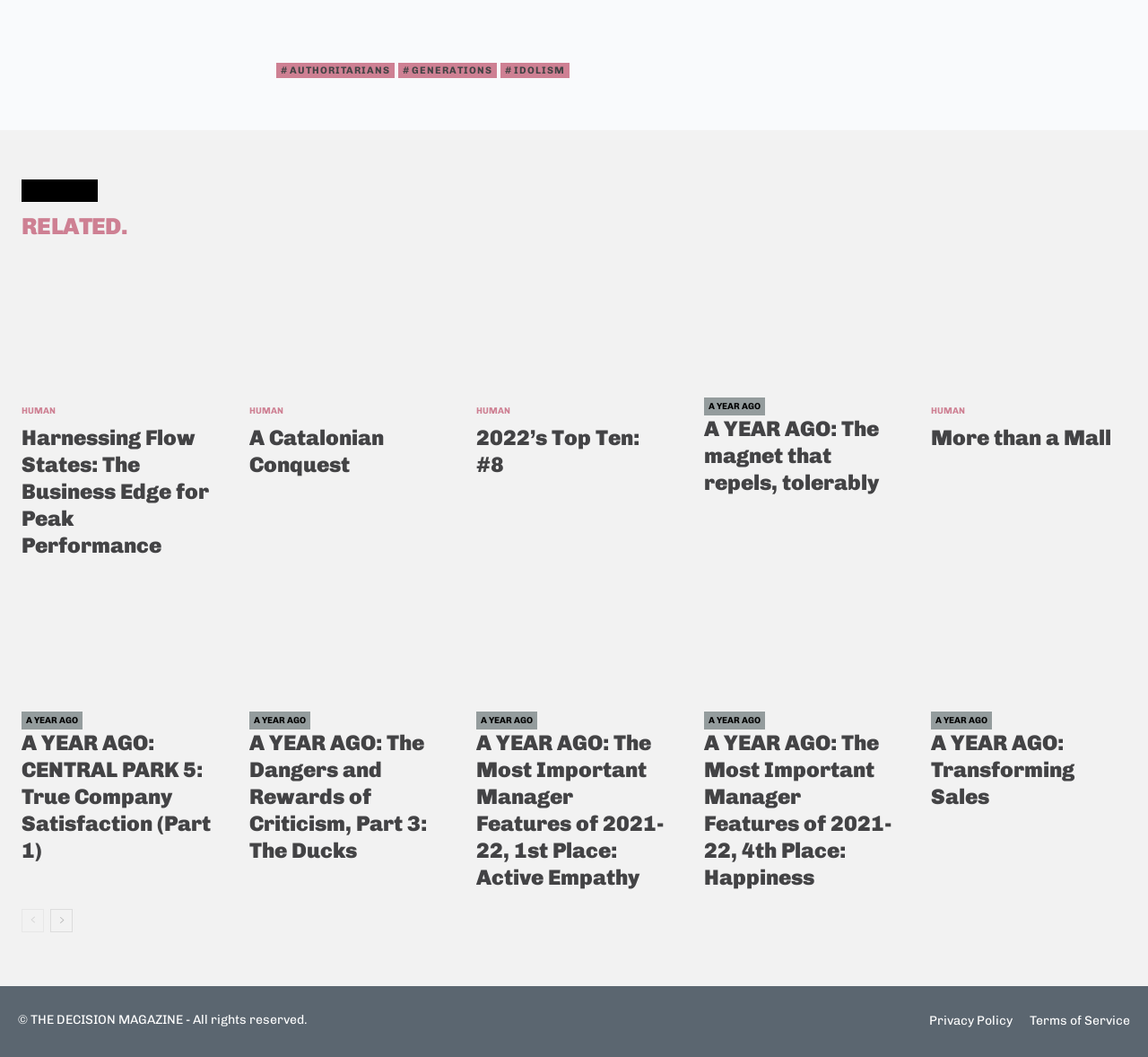Please mark the clickable region by giving the bounding box coordinates needed to complete this instruction: "Read the article about 2022’s Top Ten: #8".

[0.415, 0.248, 0.585, 0.368]